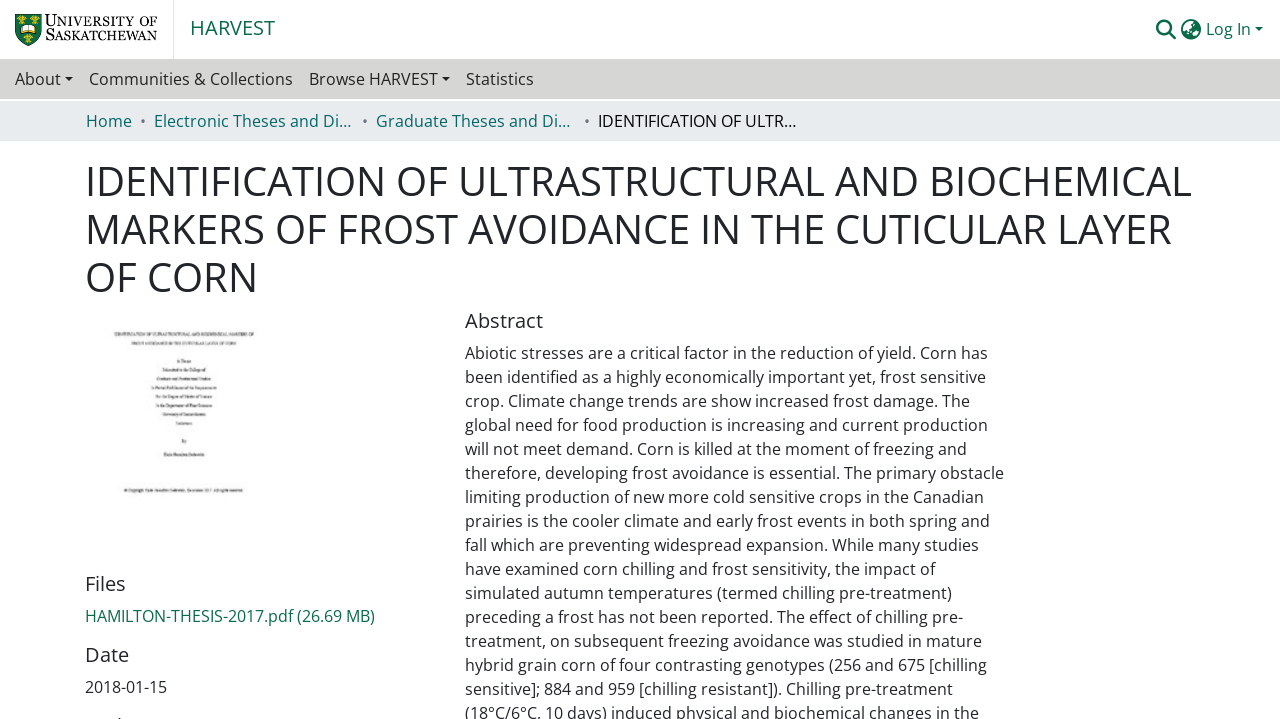Locate the bounding box coordinates of the segment that needs to be clicked to meet this instruction: "Click the 'CONTACT' link".

None